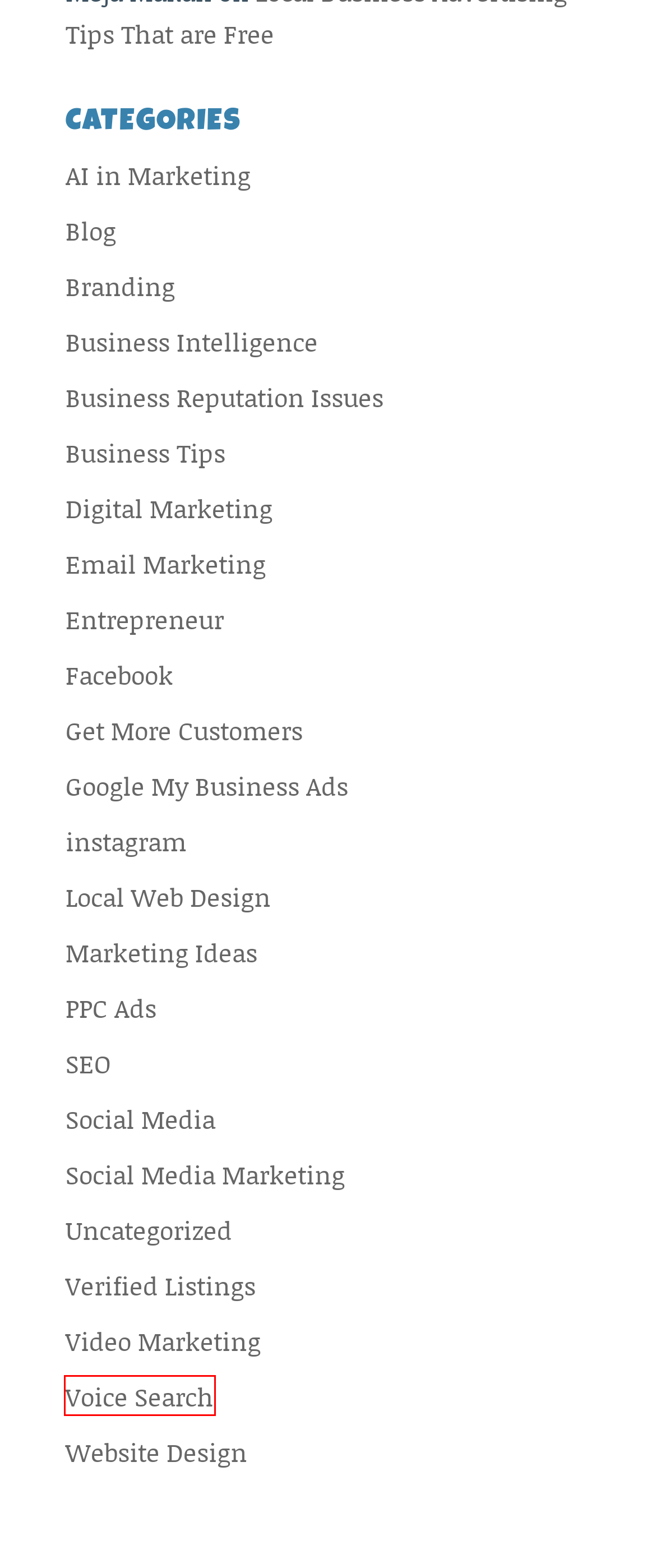Analyze the screenshot of a webpage with a red bounding box and select the webpage description that most accurately describes the new page resulting from clicking the element inside the red box. Here are the candidates:
A. AI in Marketing – JOHO MARKETING
B. Branding – JOHO MARKETING
C. Google My Business Ads – JOHO MARKETING
D. Business Tips – JOHO MARKETING
E. Video Marketing – JOHO MARKETING
F. Marketing Ideas – JOHO MARKETING
G. Voice Search – JOHO MARKETING
H. PPC Ads – JOHO MARKETING

G